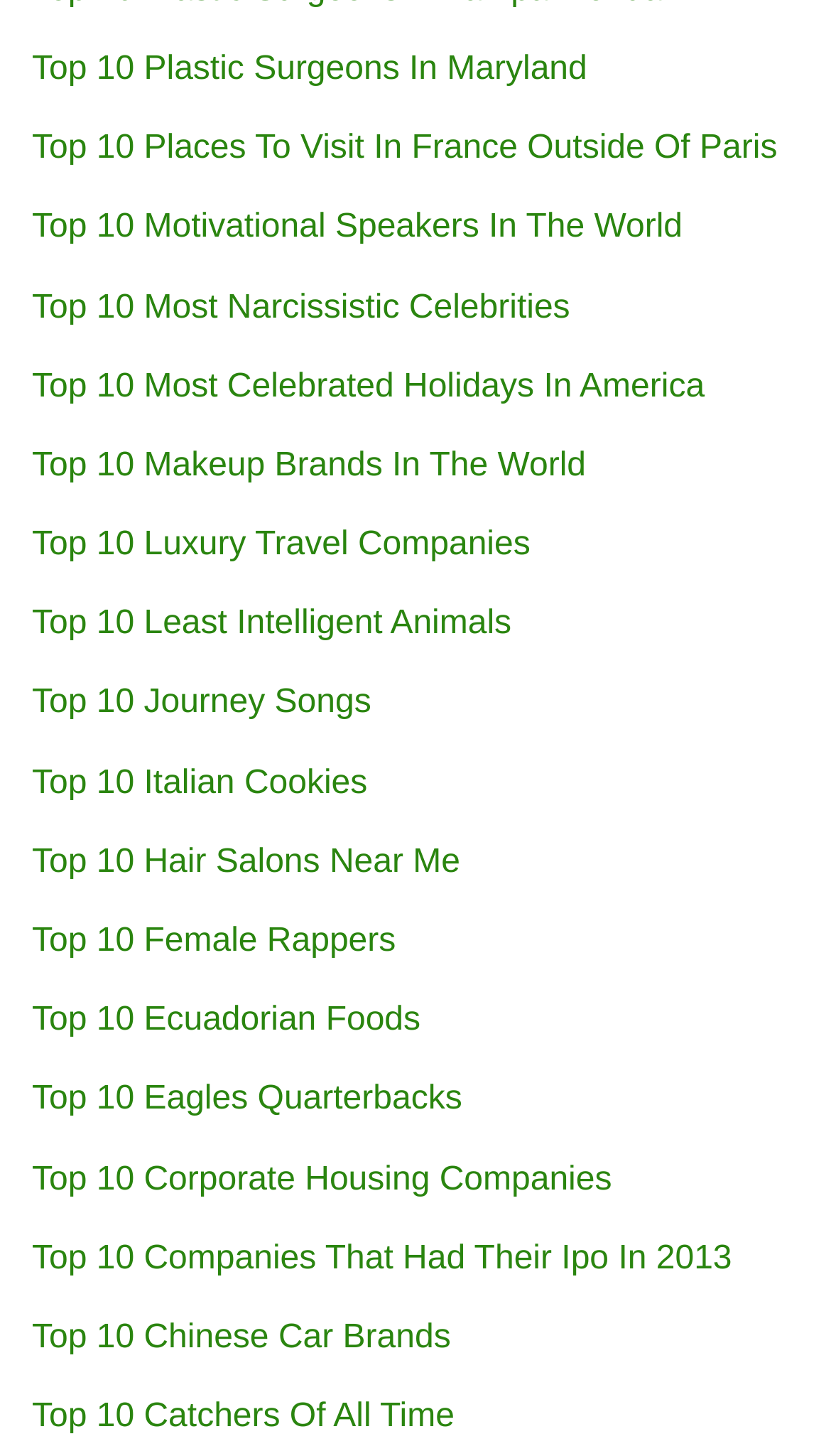Provide the bounding box coordinates of the HTML element this sentence describes: "Interconnected Environments". The bounding box coordinates consist of four float numbers between 0 and 1, i.e., [left, top, right, bottom].

None